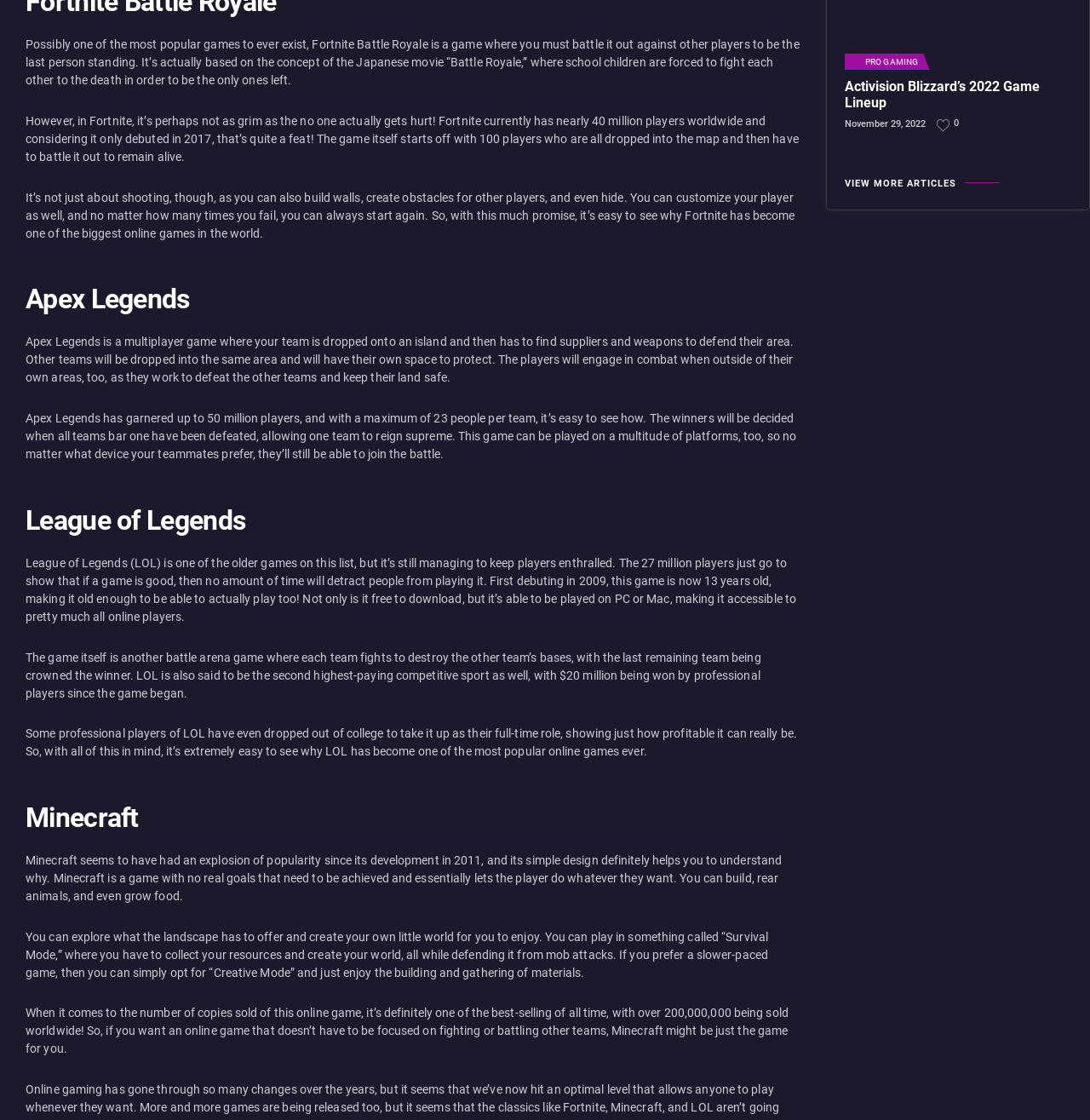Determine the bounding box coordinates in the format (top-left x, top-left y, bottom-right x, bottom-right y). Ensure all values are floating point numbers between 0 and 1. Identify the bounding box of the UI element described by: view more articles

[0.775, 0.156, 0.917, 0.172]